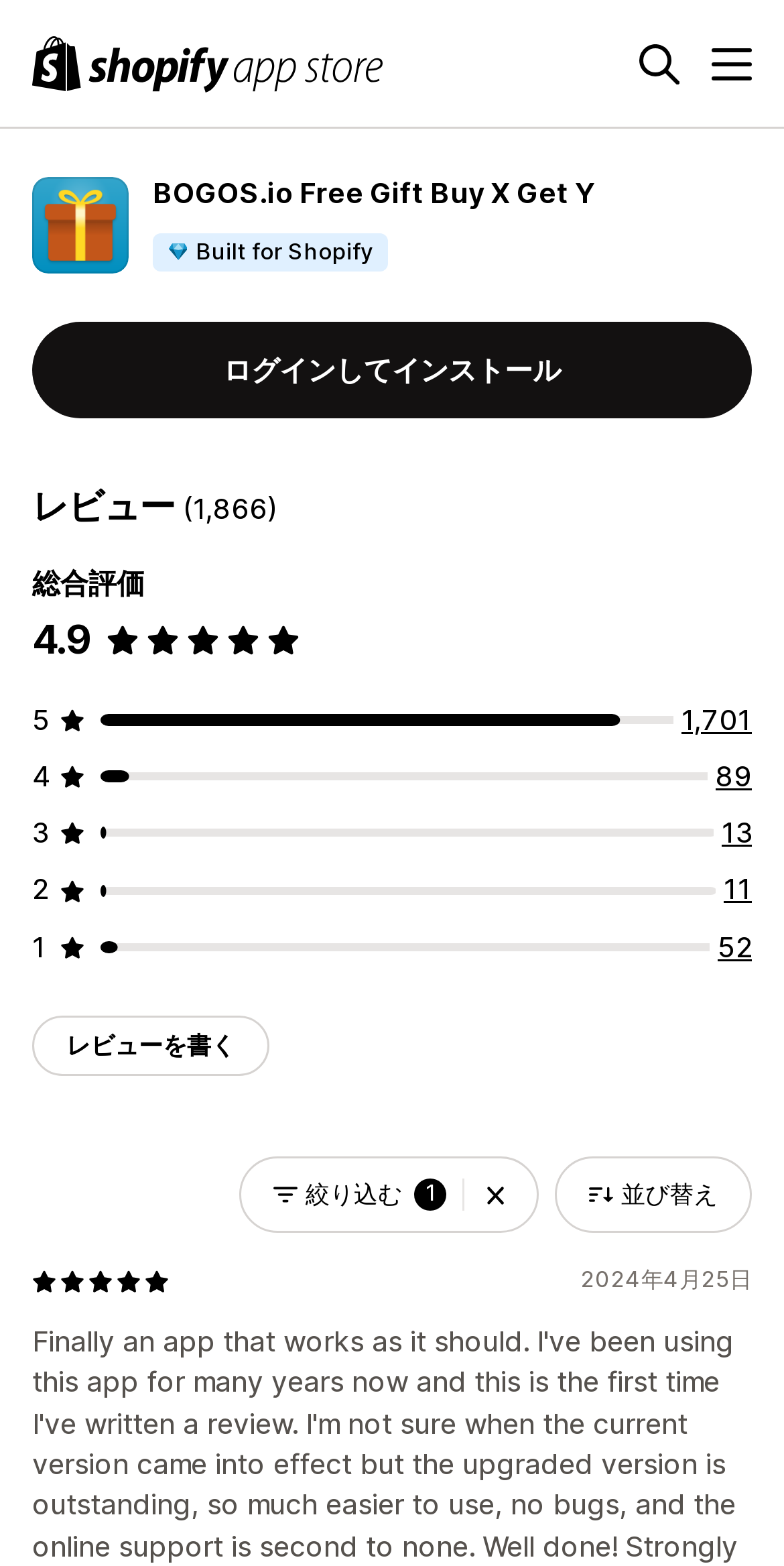What is the name of the app store?
Answer the question in as much detail as possible.

I found the name of the app store by looking at the link element with the text 'Shopify App Storeのロゴ' which is located at the top left of the page.